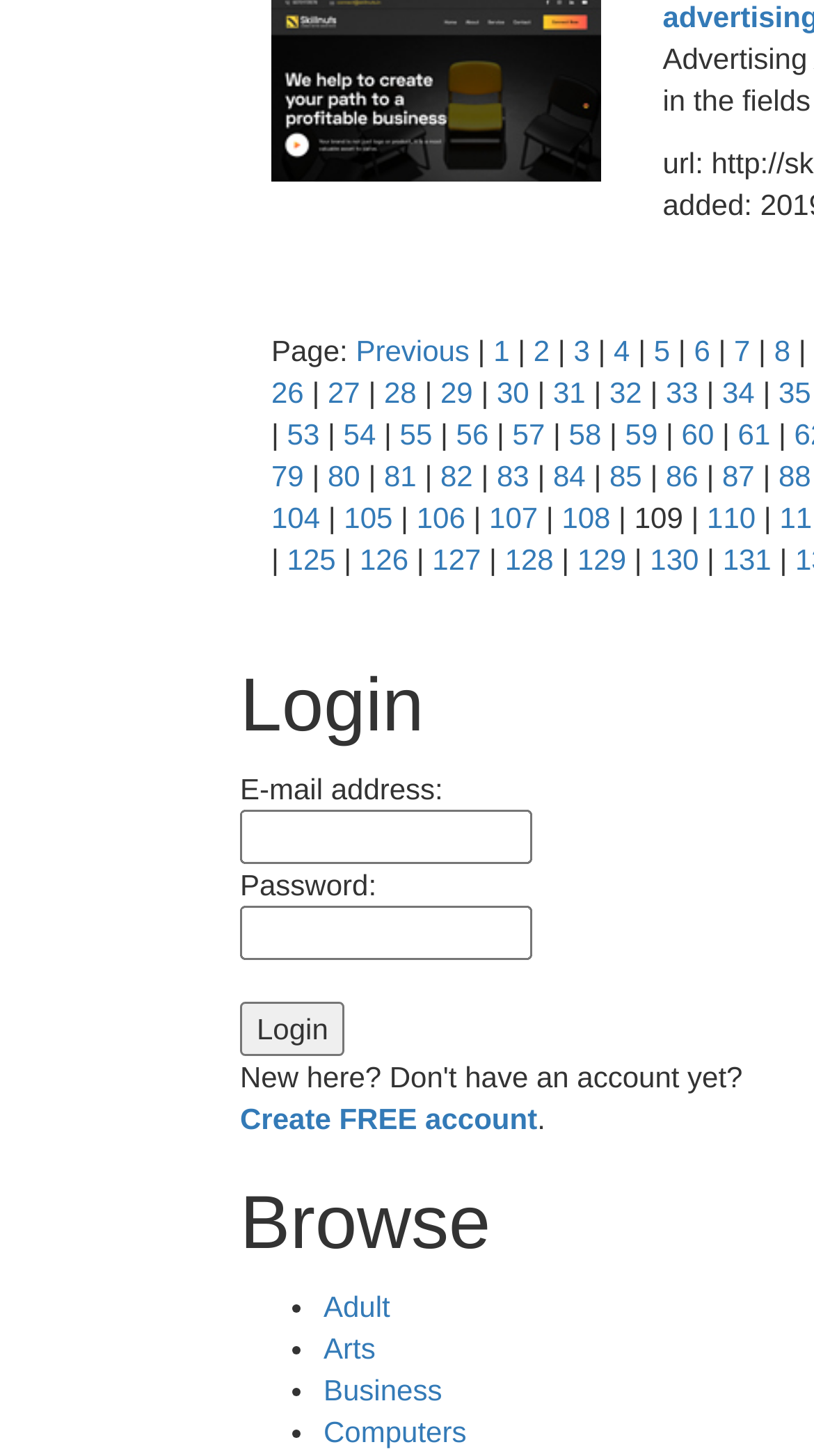Please locate the bounding box coordinates of the element that should be clicked to achieve the given instruction: "Click on the 'Create FREE account' link".

[0.295, 0.757, 0.66, 0.78]